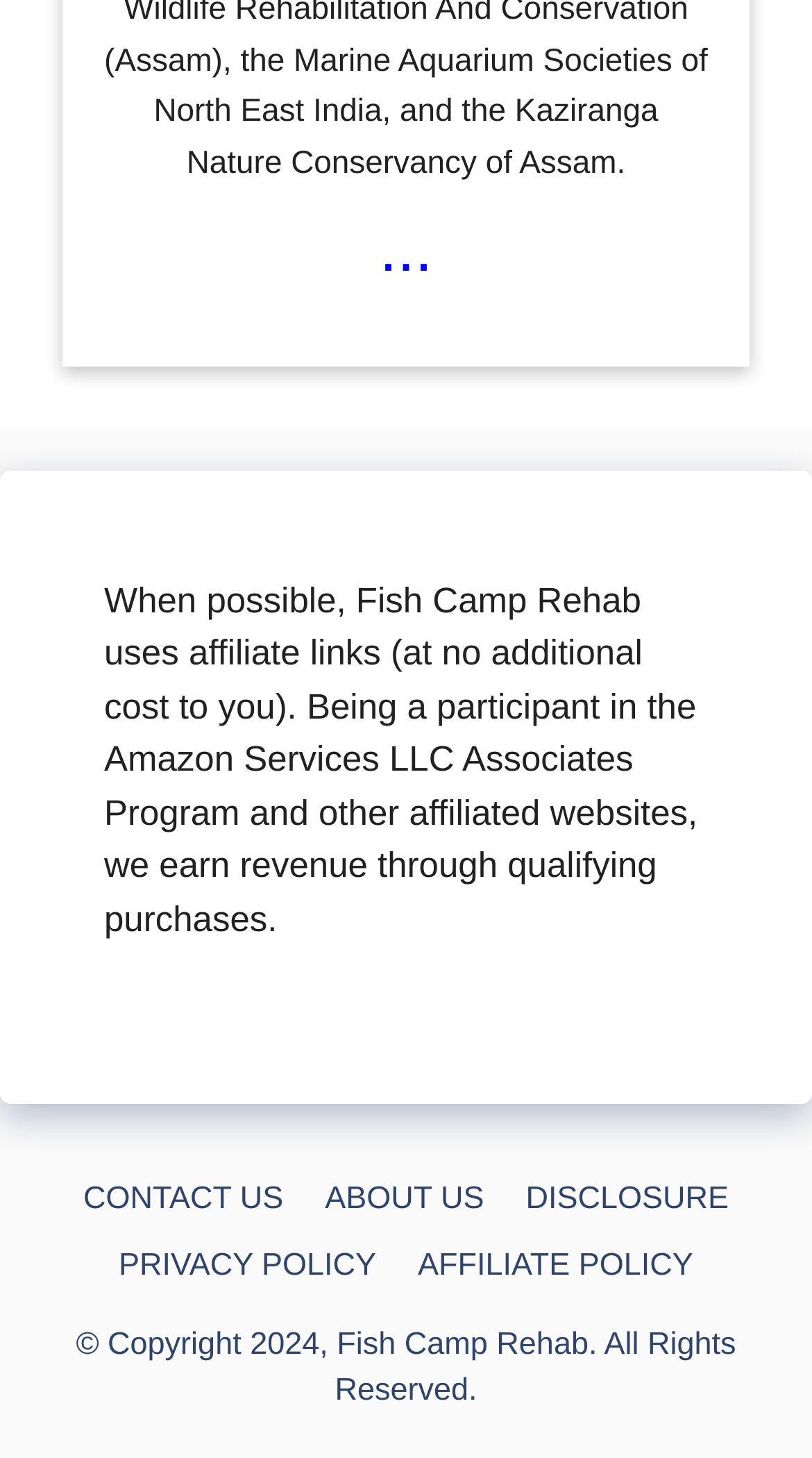Please determine the bounding box of the UI element that matches this description: CONTACT US. The coordinates should be given as (top-left x, top-left y, bottom-right x, bottom-right y), with all values between 0 and 1.

[0.102, 0.81, 0.349, 0.834]